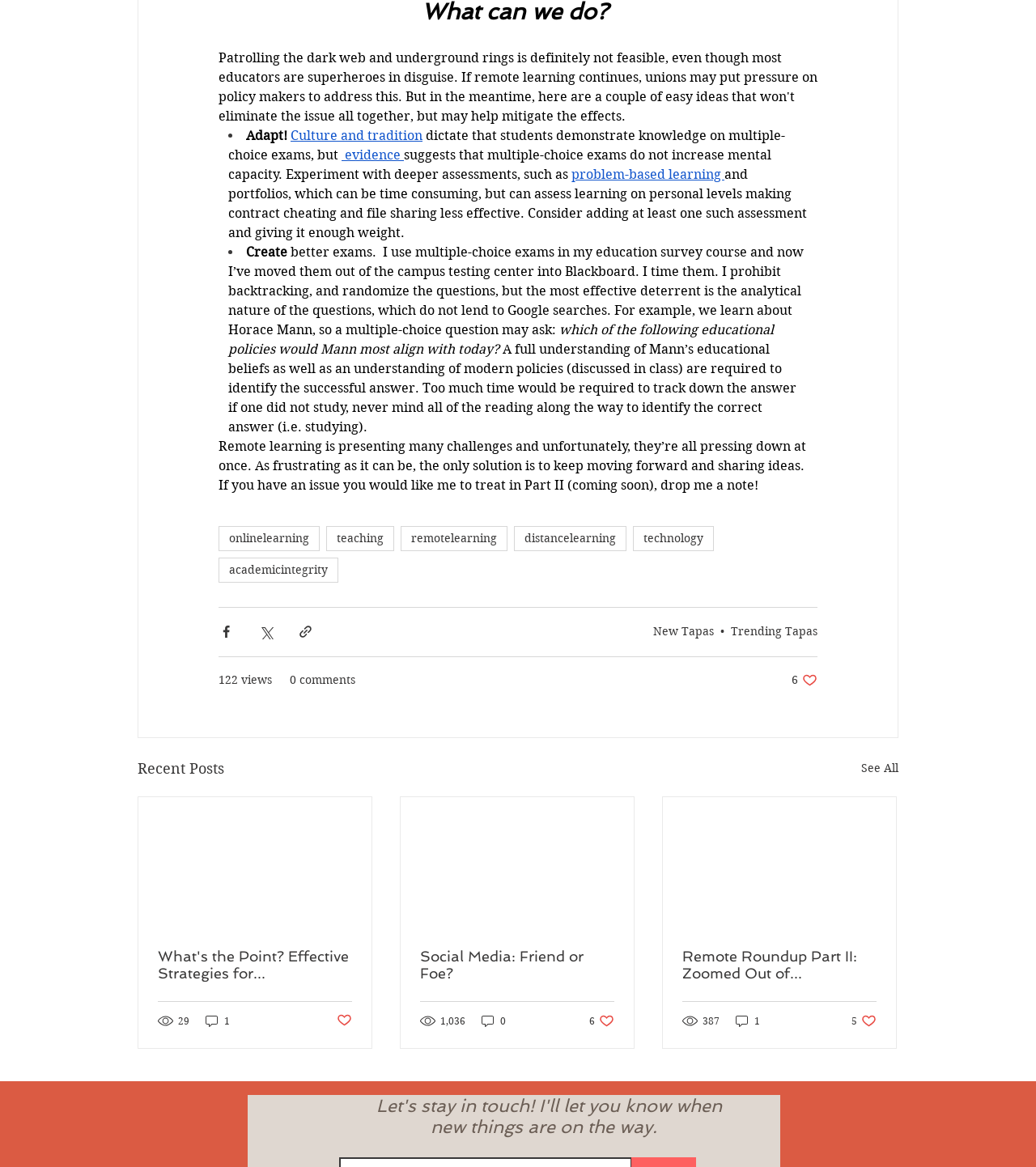Find the bounding box coordinates of the element you need to click on to perform this action: 'Read the 'Remote Roundup Part II: Zoomed Out of Engagement & Motivation' article'. The coordinates should be represented by four float values between 0 and 1, in the format [left, top, right, bottom].

[0.659, 0.812, 0.846, 0.841]